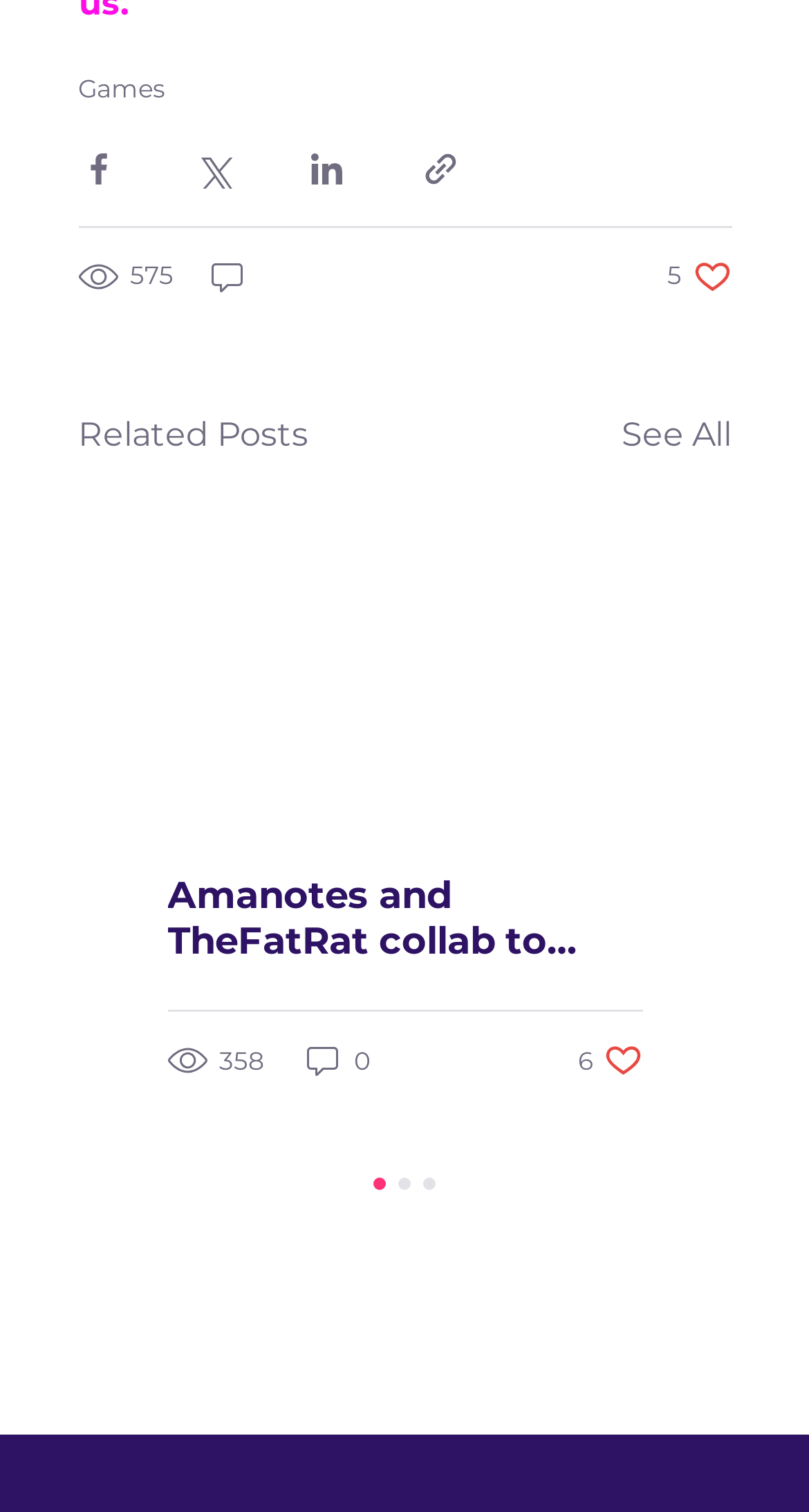What is the text on the first link?
Examine the image closely and answer the question with as much detail as possible.

The first link has the text 'Games' which can be found by looking at the OCR text of the link element with bounding box coordinates [0.096, 0.048, 0.204, 0.068].